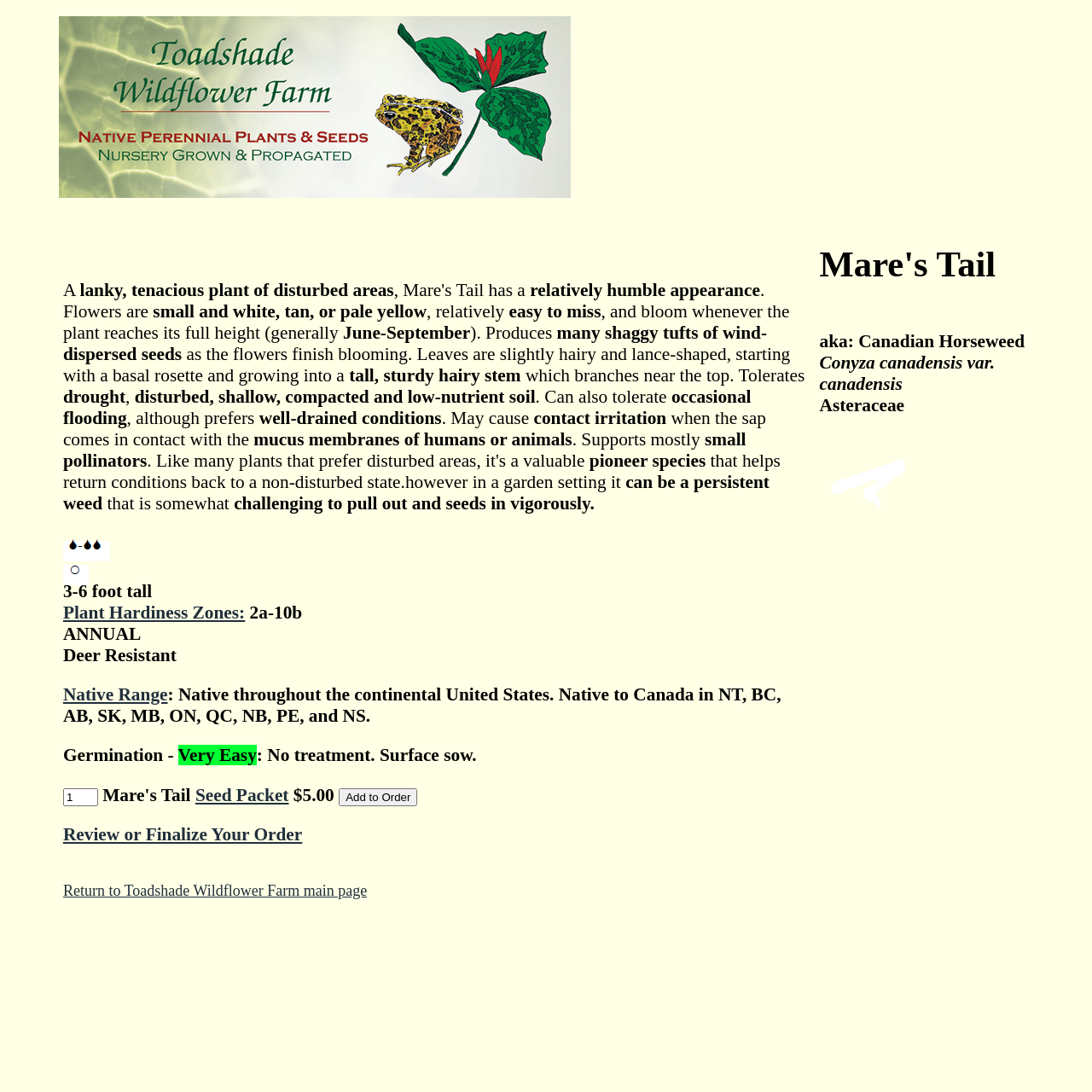Specify the bounding box coordinates of the region I need to click to perform the following instruction: "Return to Toadshade Wildflower Farm main page". The coordinates must be four float numbers in the range of 0 to 1, i.e., [left, top, right, bottom].

[0.058, 0.808, 0.336, 0.823]